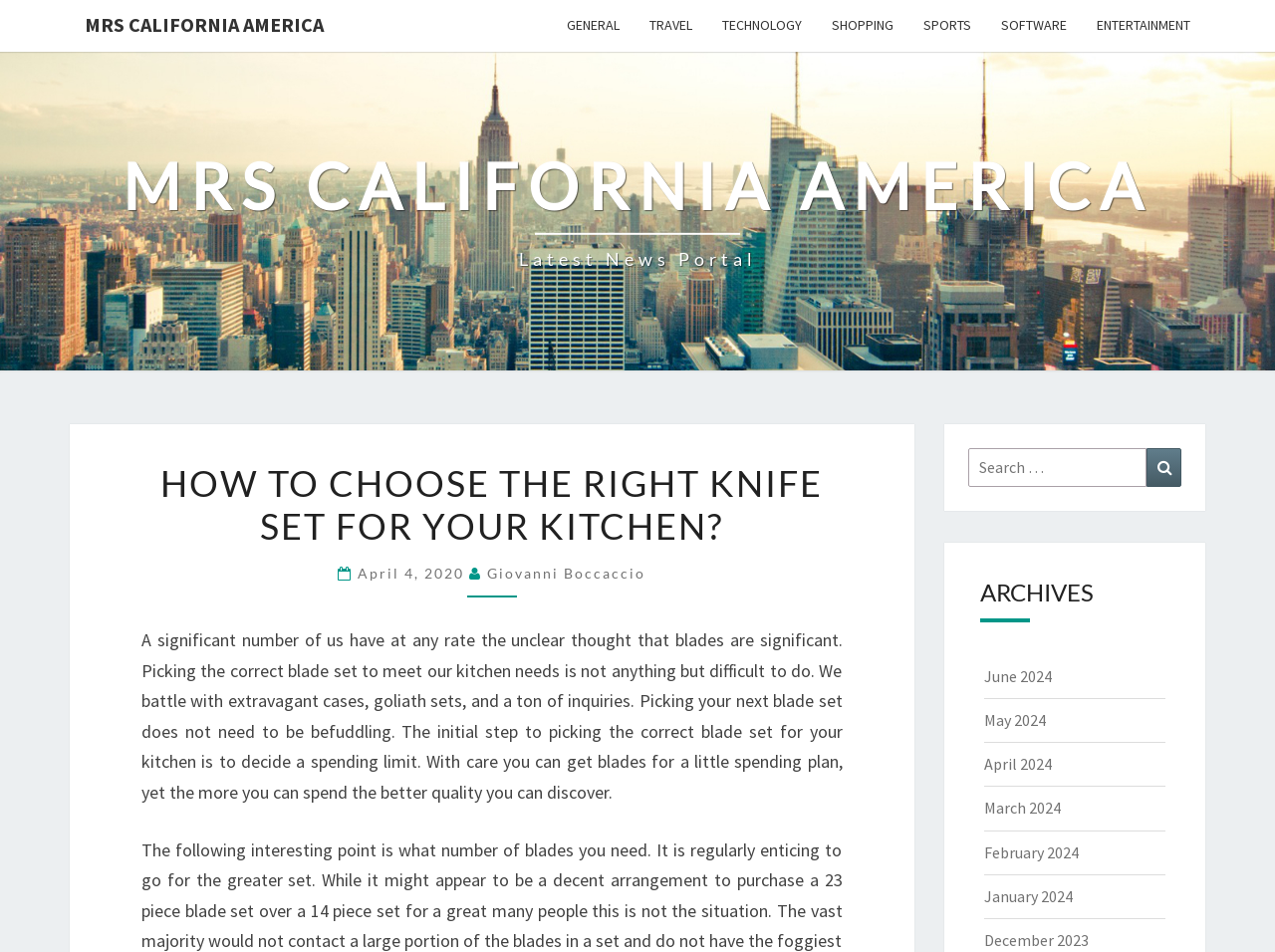Indicate the bounding box coordinates of the clickable region to achieve the following instruction: "Click on the 'MRS CALIFORNIA AMERICA' link."

[0.055, 0.0, 0.266, 0.052]